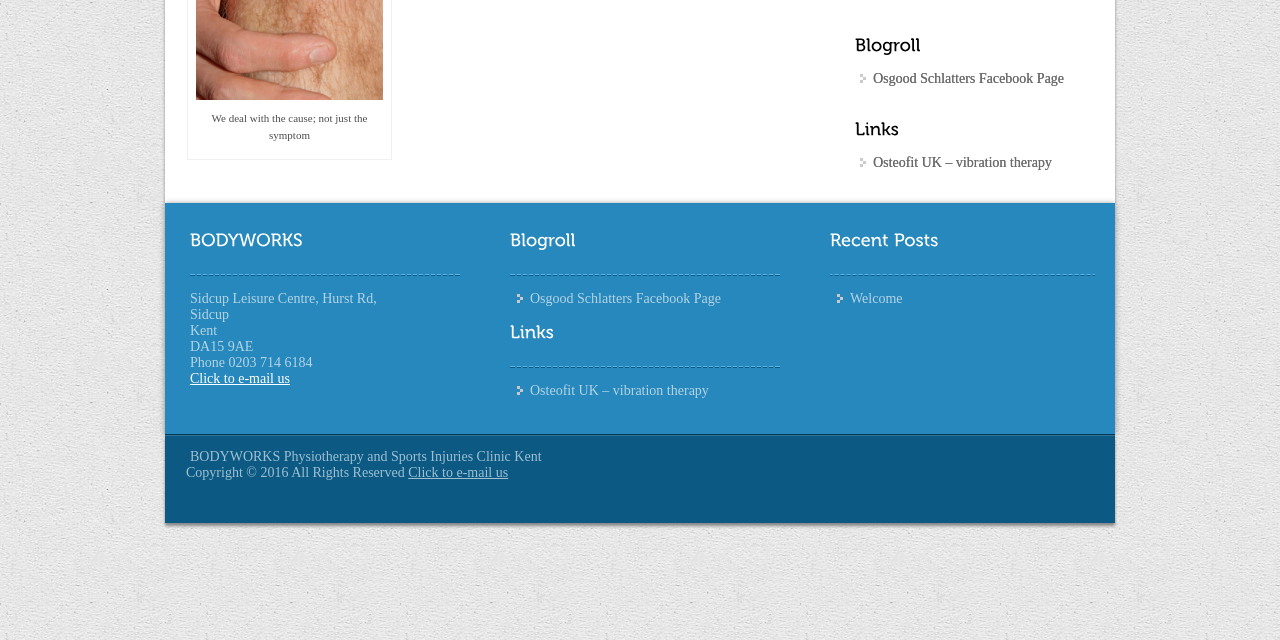Provide the bounding box coordinates of the UI element this sentence describes: "Click to e-mail us".

[0.148, 0.58, 0.227, 0.603]